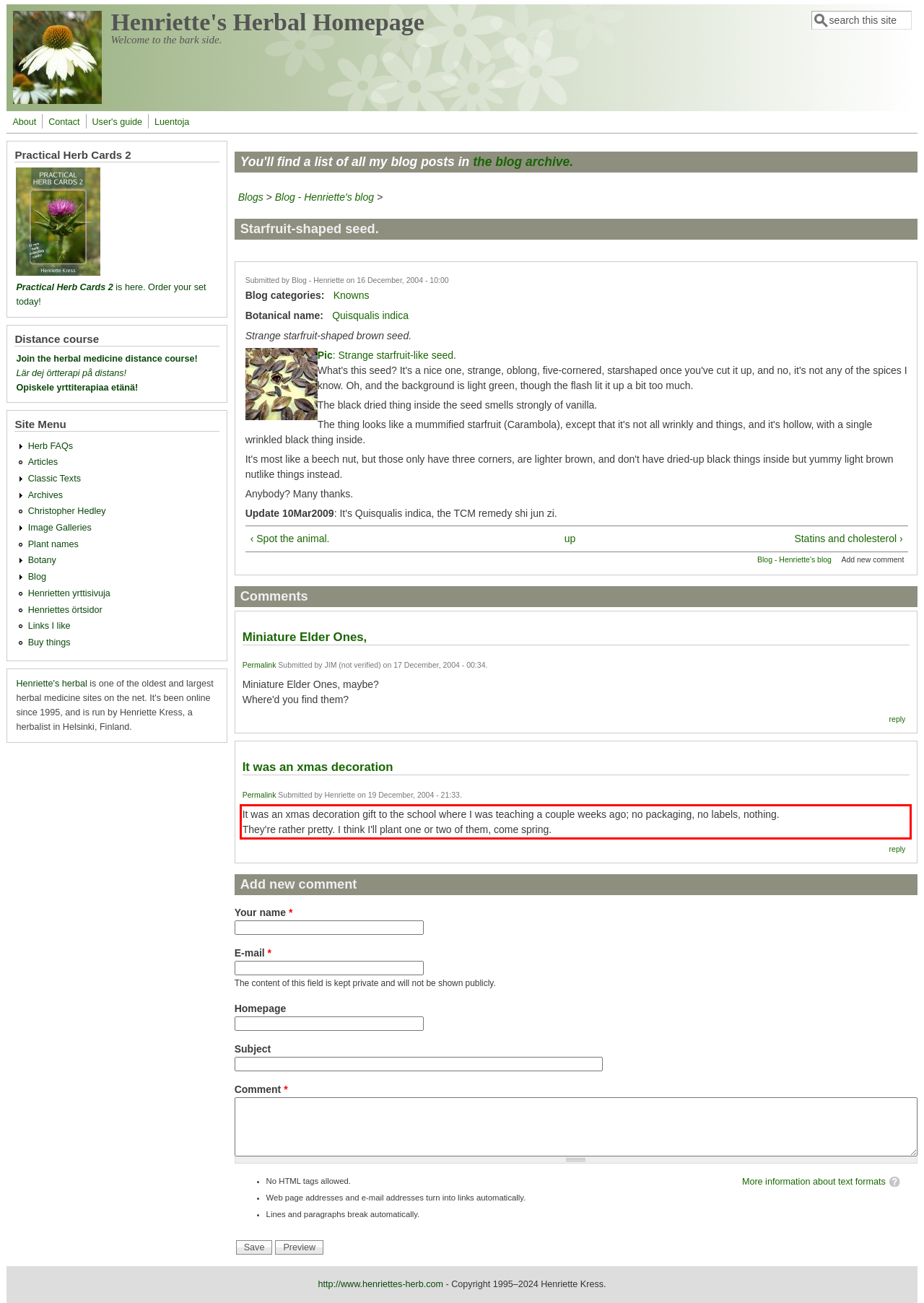Within the screenshot of a webpage, identify the red bounding box and perform OCR to capture the text content it contains.

It was an xmas decoration gift to the school where I was teaching a couple weeks ago; no packaging, no labels, nothing. They're rather pretty. I think I'll plant one or two of them, come spring.